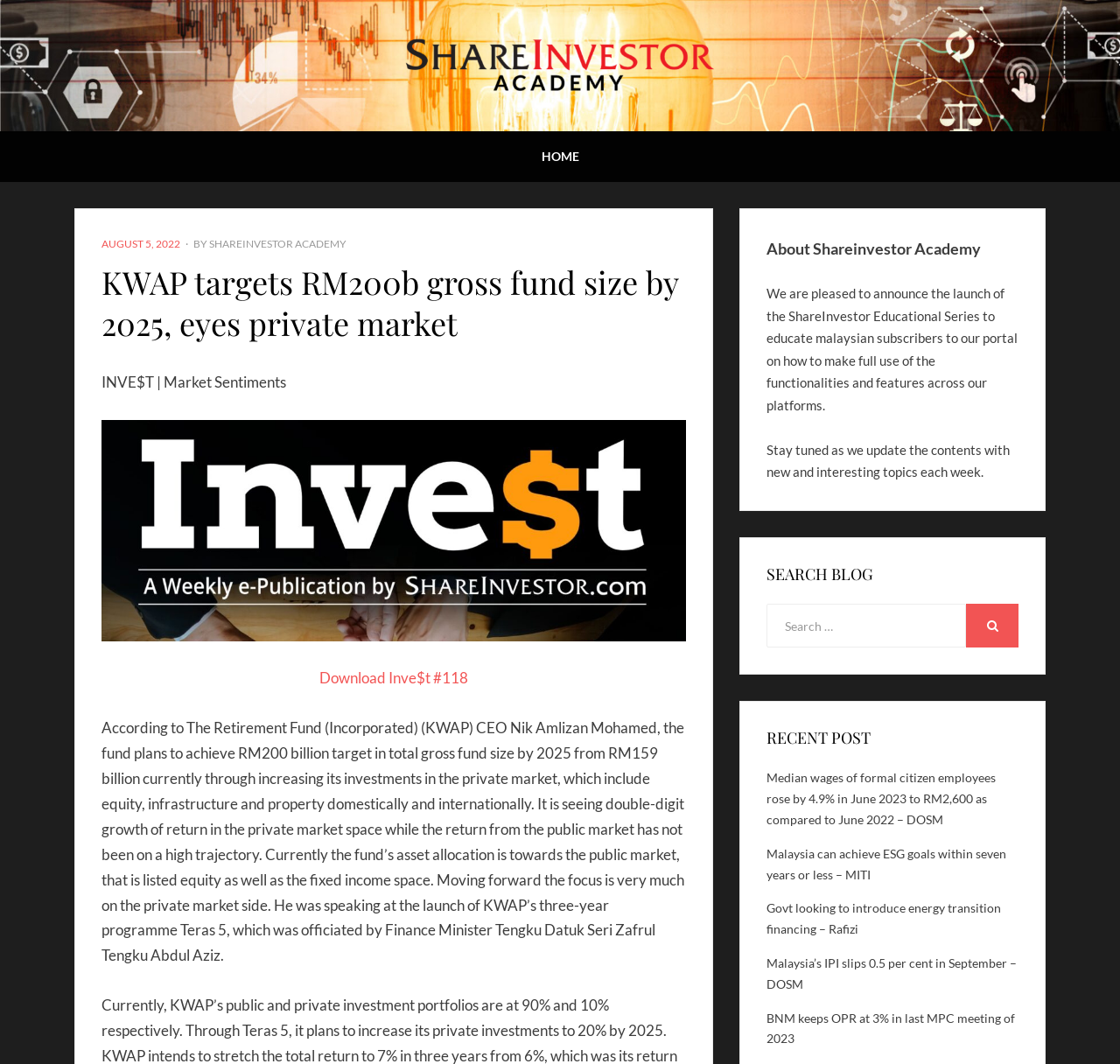Please specify the bounding box coordinates of the region to click in order to perform the following instruction: "Read the article about KWAP targets RM200b gross fund size by 2025".

[0.091, 0.246, 0.612, 0.323]